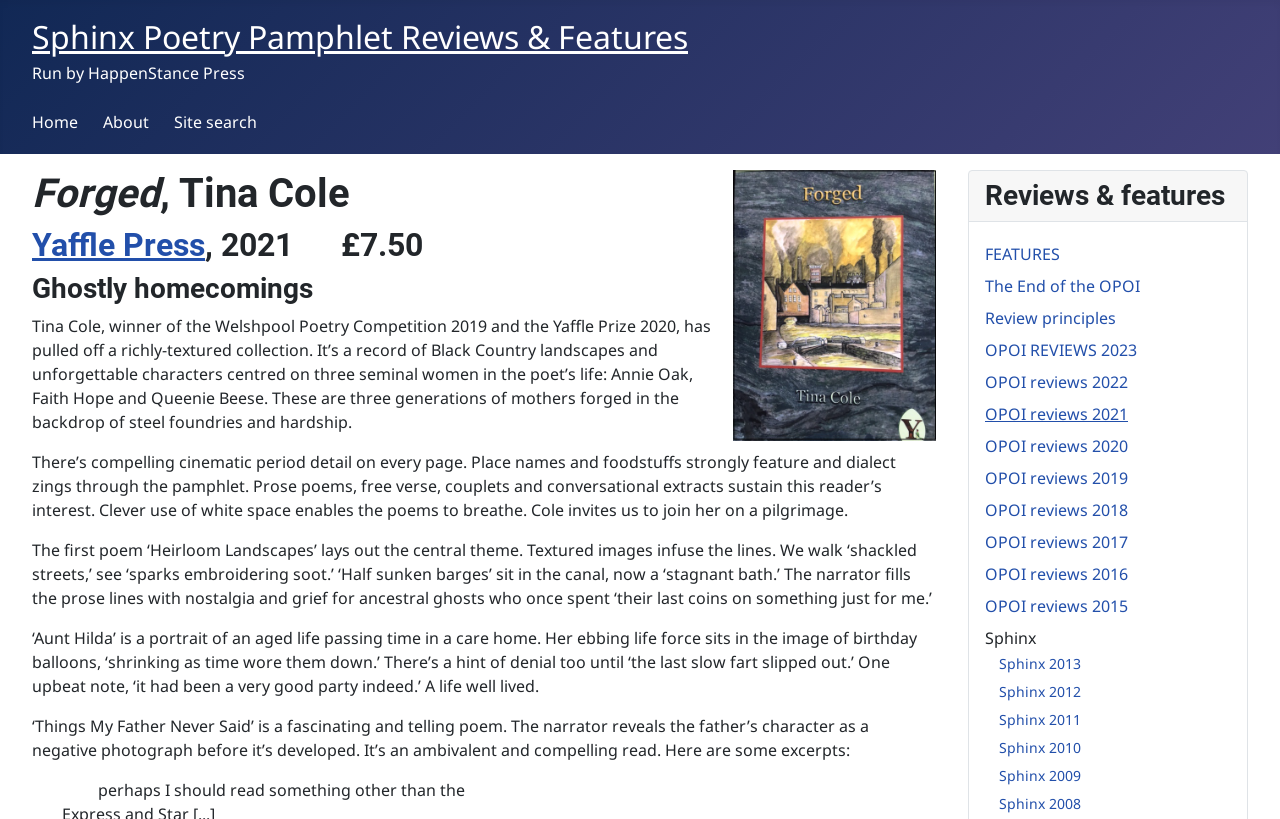What is the name of the press that published the poetry pamphlet?
Can you provide an in-depth and detailed response to the question?

The name of the press that published the poetry pamphlet can be found in the heading 'Yaffle Press, 2021 £7.50' which is located below the title of the poetry pamphlet.